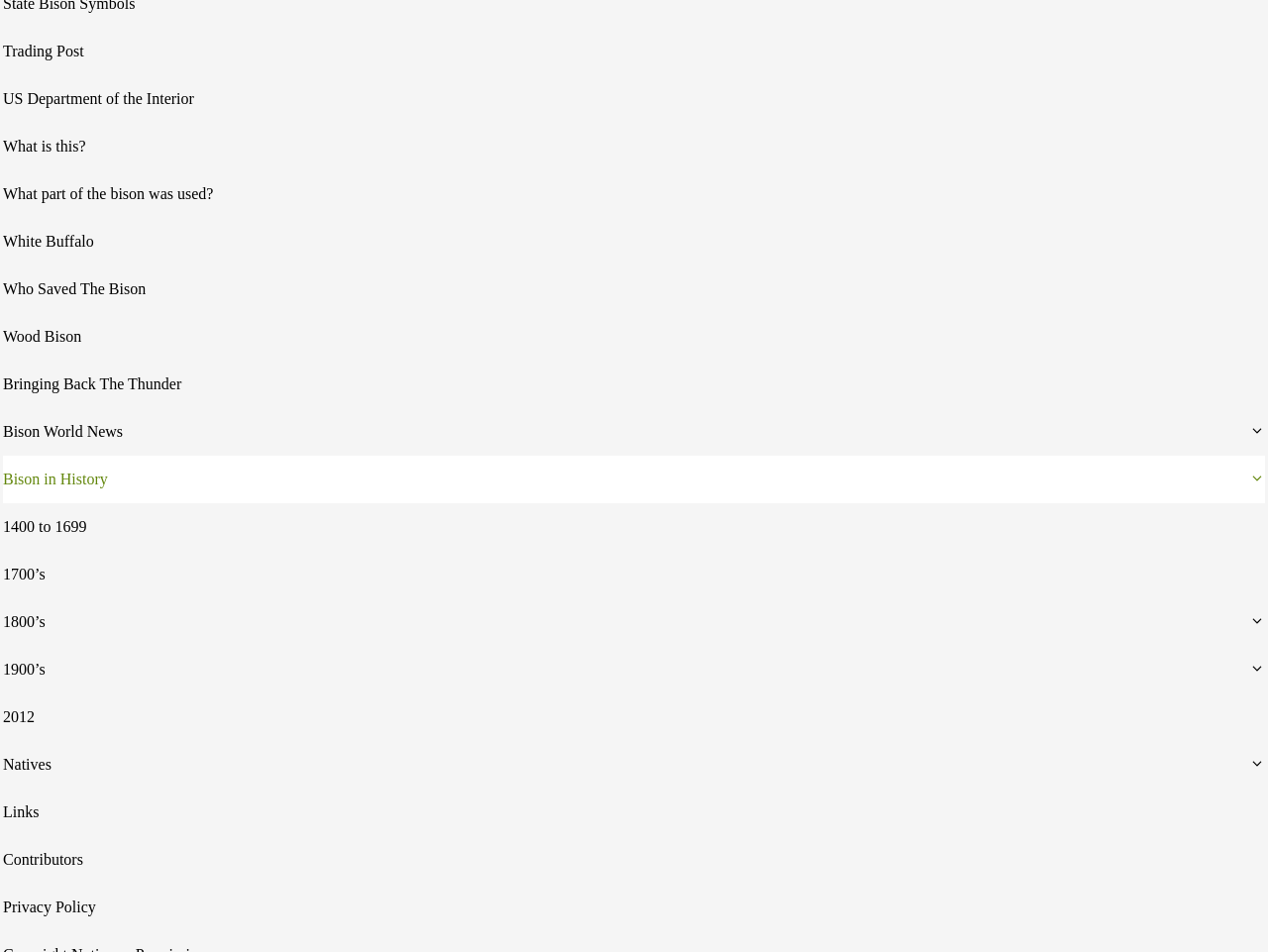What is the main topic of this website?
Refer to the image and respond with a one-word or short-phrase answer.

Bison